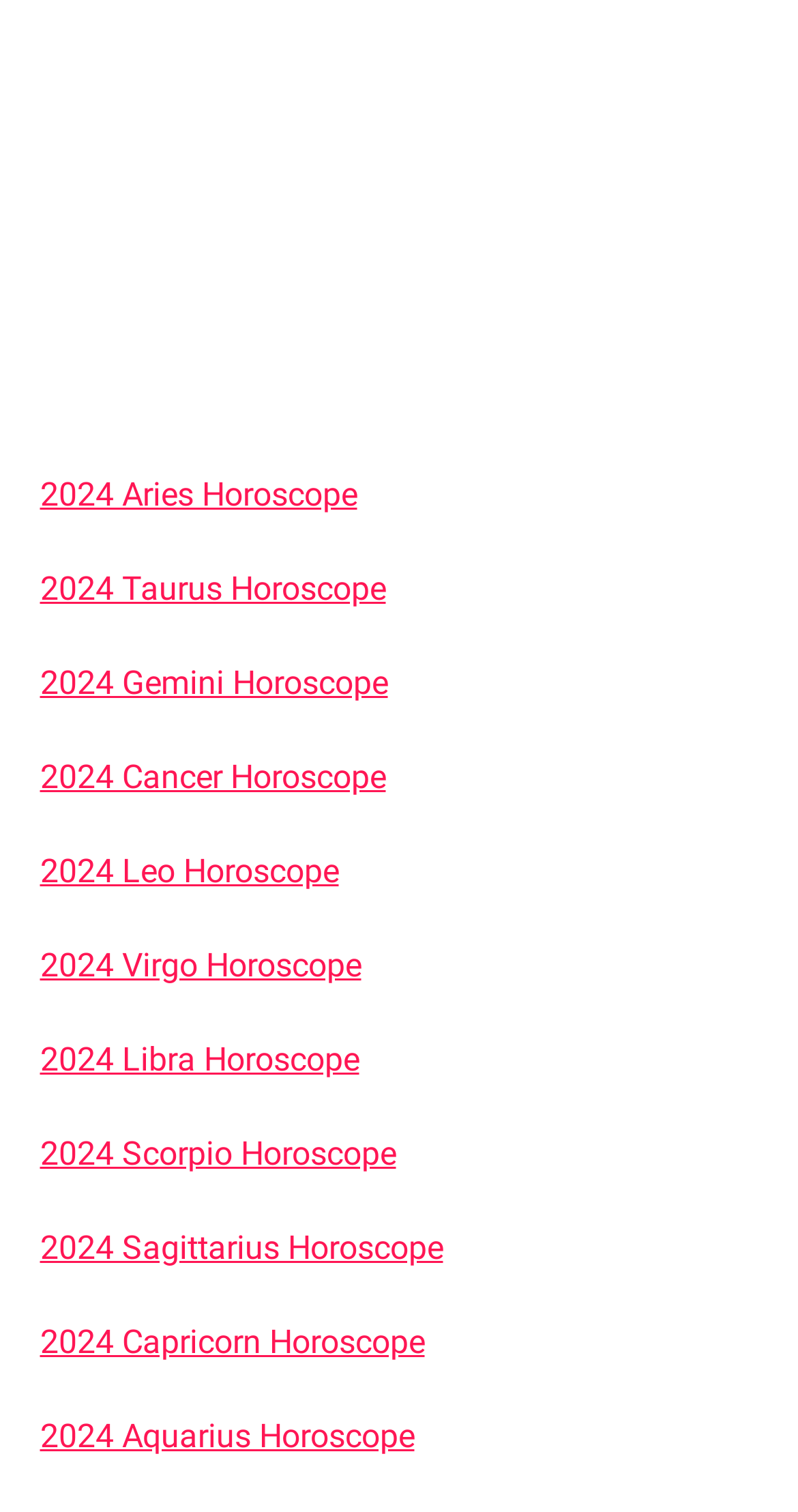Refer to the element description 2024 Libra Horoscope and identify the corresponding bounding box in the screenshot. Format the coordinates as (top-left x, top-left y, bottom-right x, bottom-right y) with values in the range of 0 to 1.

[0.05, 0.688, 0.45, 0.713]